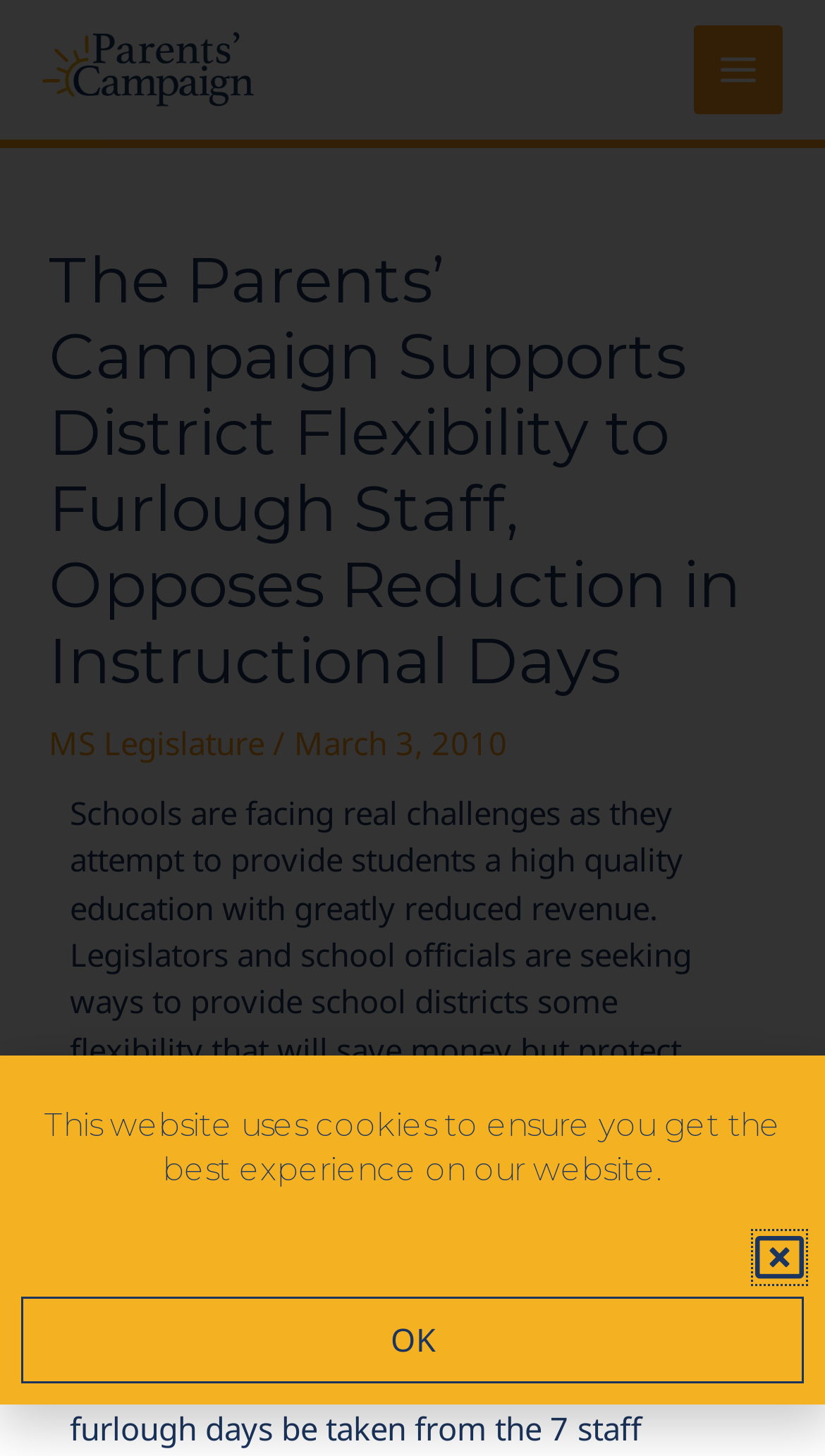From the image, can you give a detailed response to the question below:
What is the challenge faced by schools?

The challenge faced by schools can be found in the article section, where it is written that 'Schools are facing real challenges as they attempt to provide students a high quality education with greatly reduced revenue'.